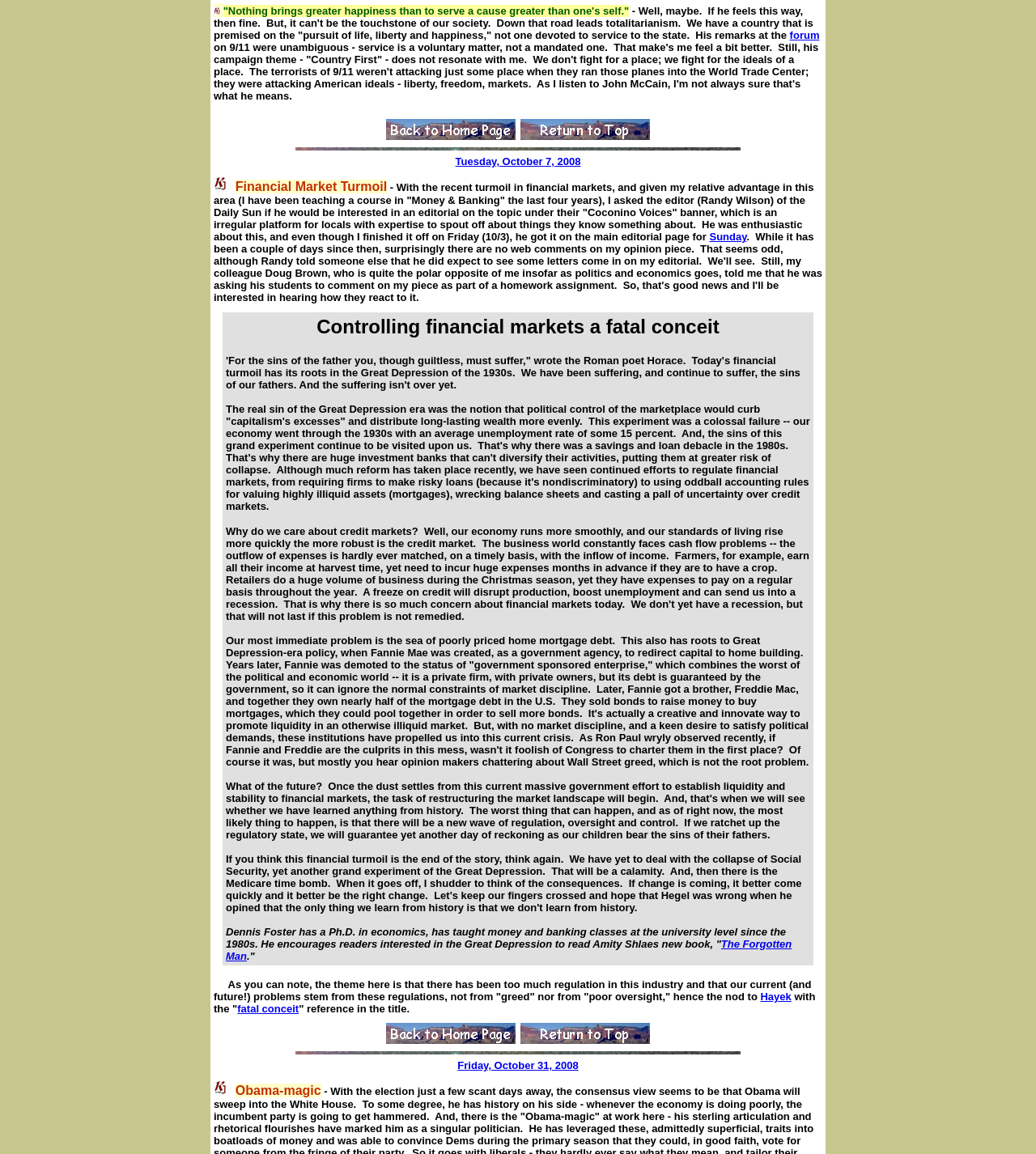What is the name of the book recommended by the author?
Using the image, elaborate on the answer with as much detail as possible.

The author recommends a book titled 'The Forgotten Man' written by Amity Shlaes, which is about the Great Depression. The author suggests that readers interested in the Great Depression should read this book.